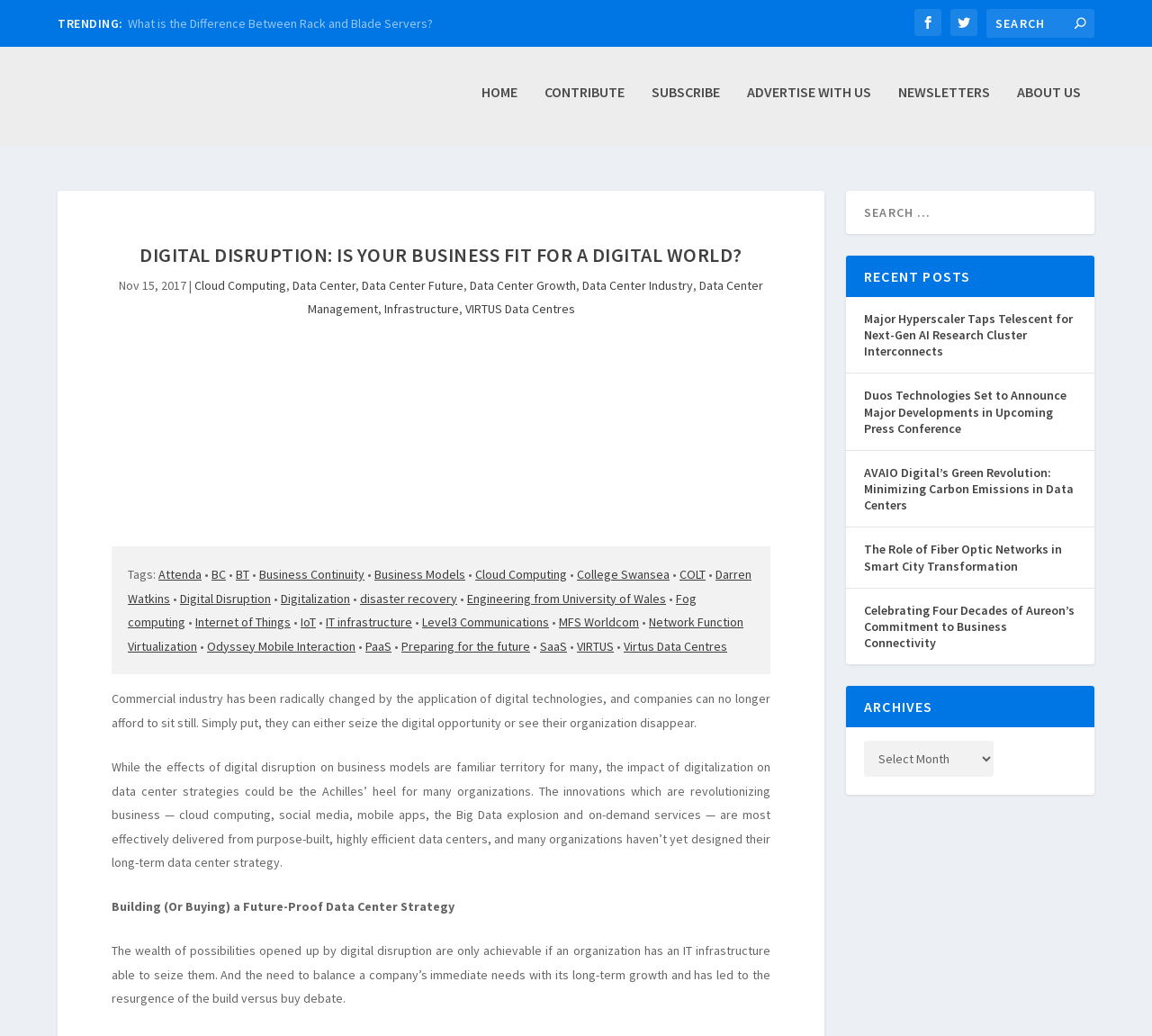Produce an elaborate caption capturing the essence of the webpage.

The webpage is about digital disruption and its impact on businesses, particularly in the data center industry. At the top, there is a heading "TRENDING:" followed by several links to related articles. To the right of the trending section, there is a search bar with a search icon and a button. Below the search bar, there are several links to different sections of the website, including "HOME", "CONTRIBUTE", "SUBSCRIBE", "ADVERTISE WITH US", "NEWSLETTERS", and "ABOUT US".

The main content of the webpage is an article titled "DIGITAL DISRUPTION: IS YOUR BUSINESS FIT FOR A DIGITAL WORLD?" with a publication date of "Nov 15, 2017". The article is categorized under several tags, including "Cloud Computing", "Data Center", and "Digital Disruption". Below the title, there is a brief summary of the article, which discusses how digital technologies are changing businesses and the importance of having a suitable IT infrastructure to adapt to these changes.

The article is divided into several sections, each discussing different aspects of digital disruption and its impact on data center strategies. There are several links to related articles and websites throughout the text. At the bottom of the article, there is a section titled "RECENT POSTS" with links to several other articles on related topics. Finally, there is an "ARCHIVES" section with links to older articles.

Throughout the webpage, there are several images, including a logo for "Data Center POST" at the top and an image related to the article's topic. There are also several icons, including social media icons and a search icon.